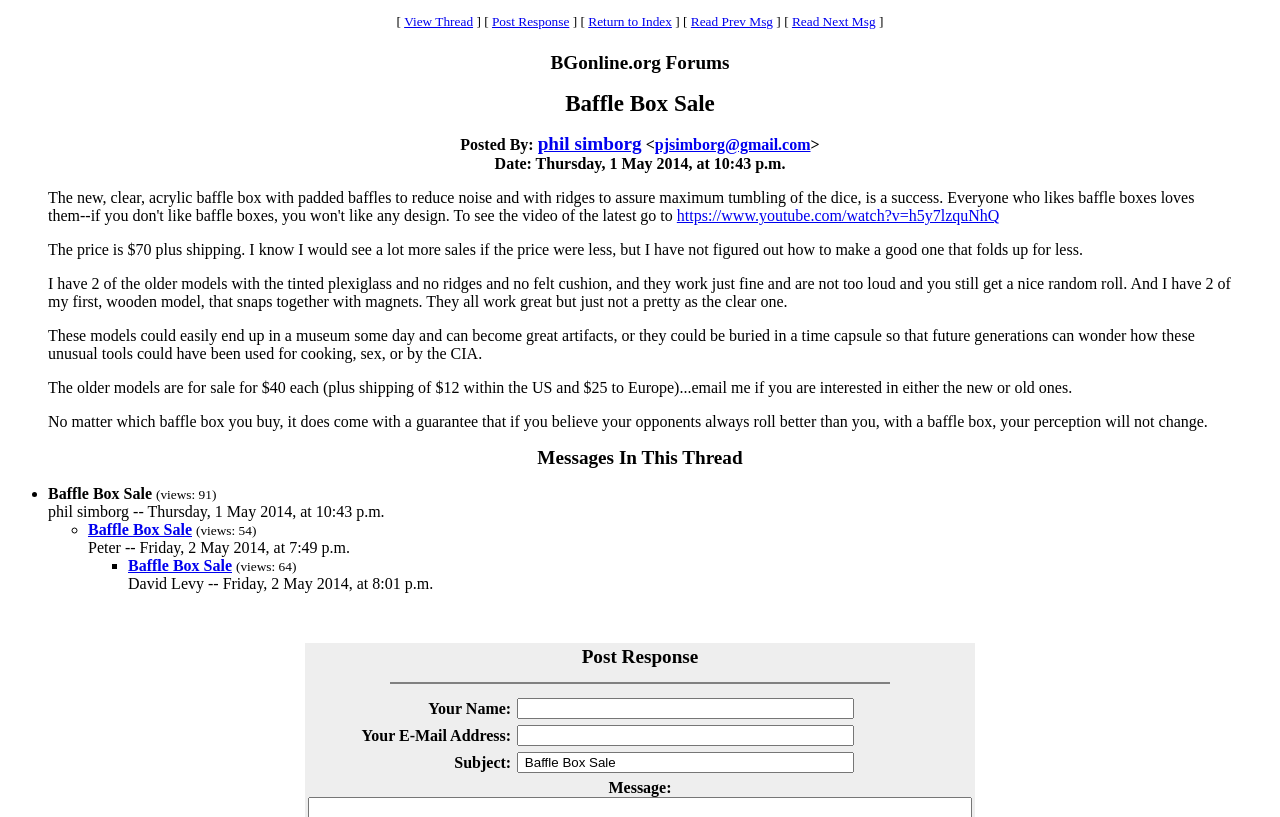How many older models of baffle boxes are for sale?
Carefully examine the image and provide a detailed answer to the question.

According to the text in the blockquote section, the author has 2 older models of baffle boxes with tinted plexiglass and no ridges and no felt cushion, and 2 of the first wooden model that snaps together with magnets, which are all for sale.